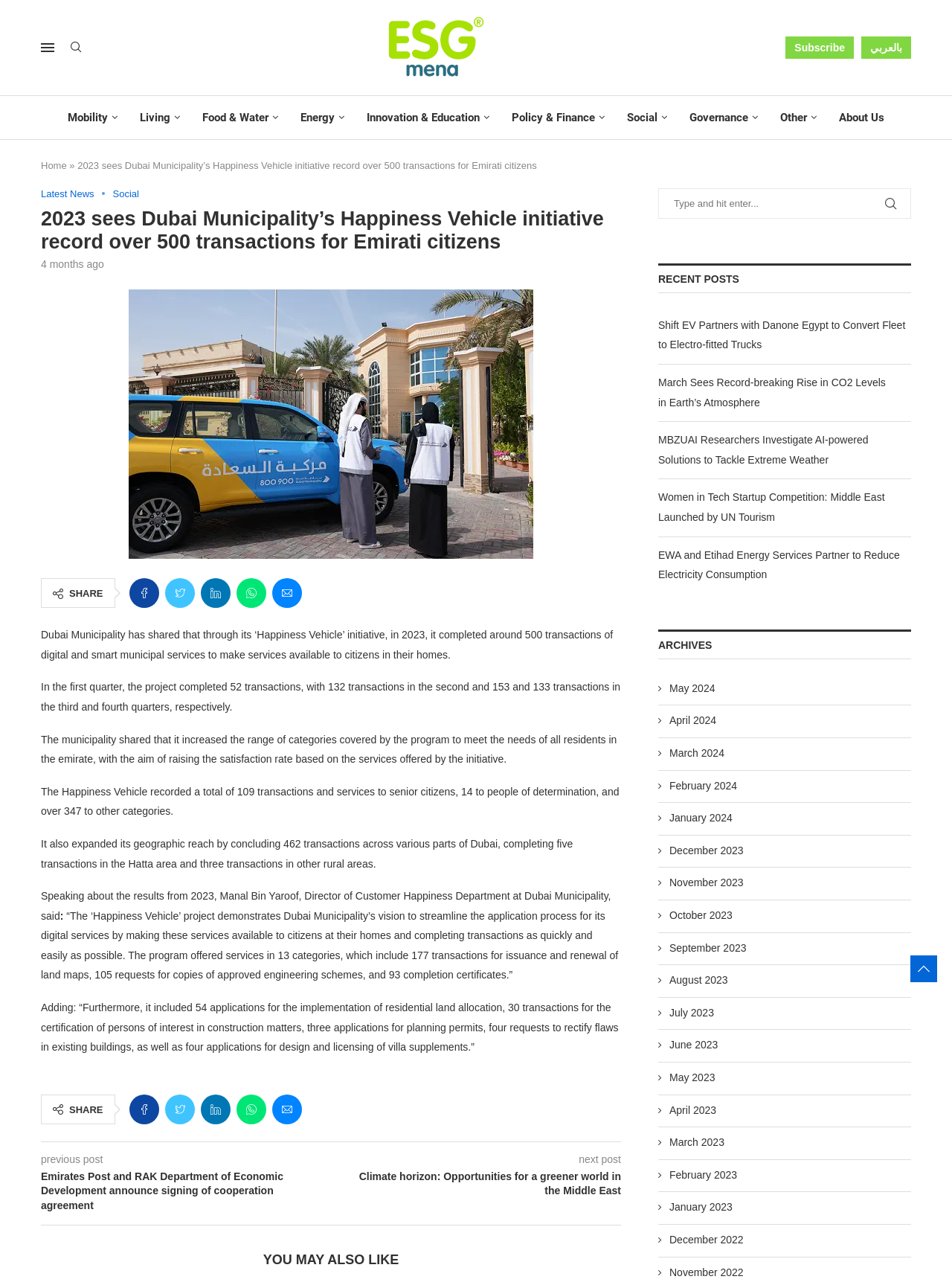Answer the question in a single word or phrase:
What is the name of the initiative mentioned in the article?

Happiness Vehicle